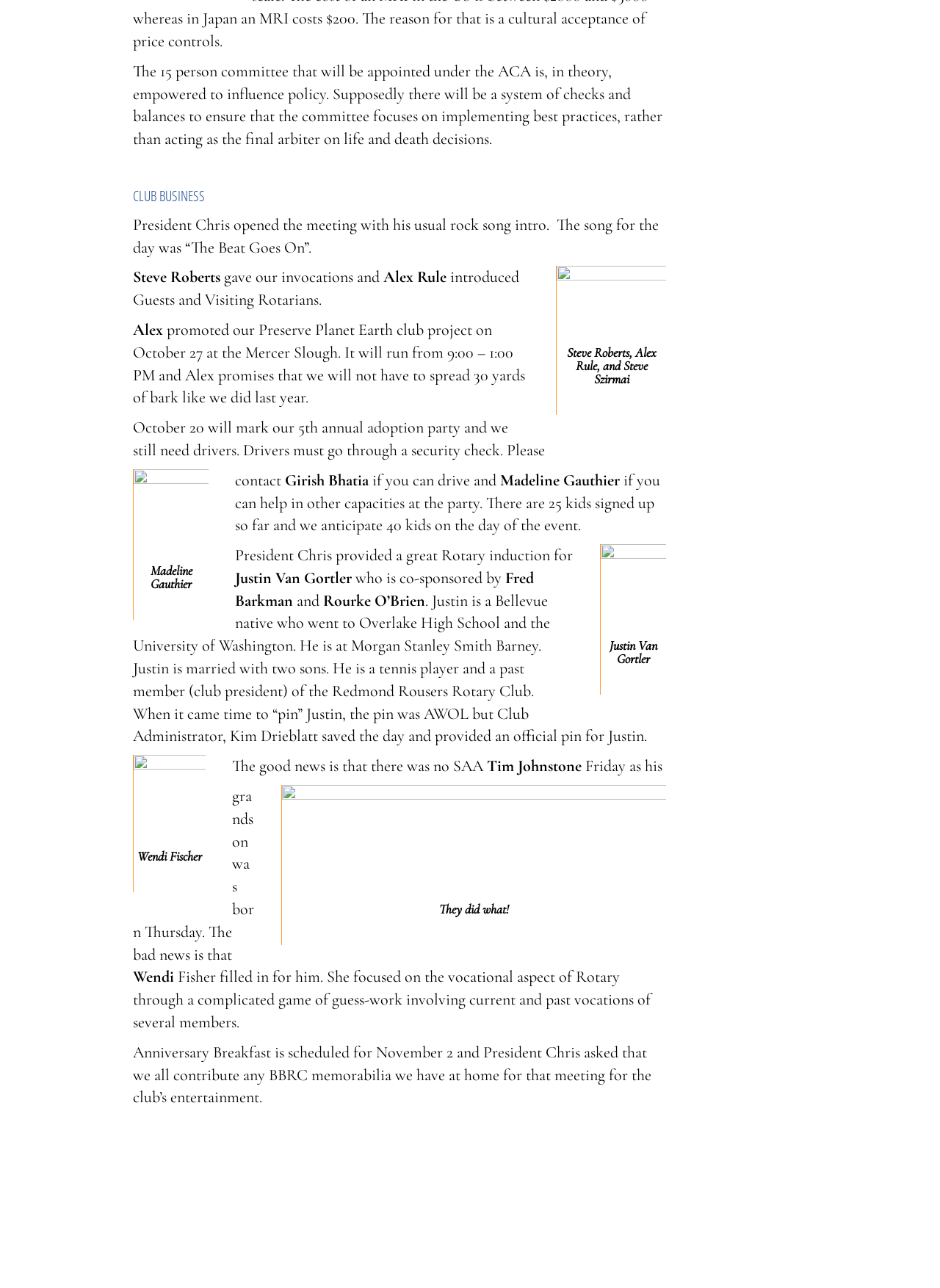Using the provided element description: "parent_node: Wendi Fischer", identify the bounding box coordinates. The coordinates should be four floats between 0 and 1 in the order [left, top, right, bottom].

[0.143, 0.586, 0.219, 0.654]